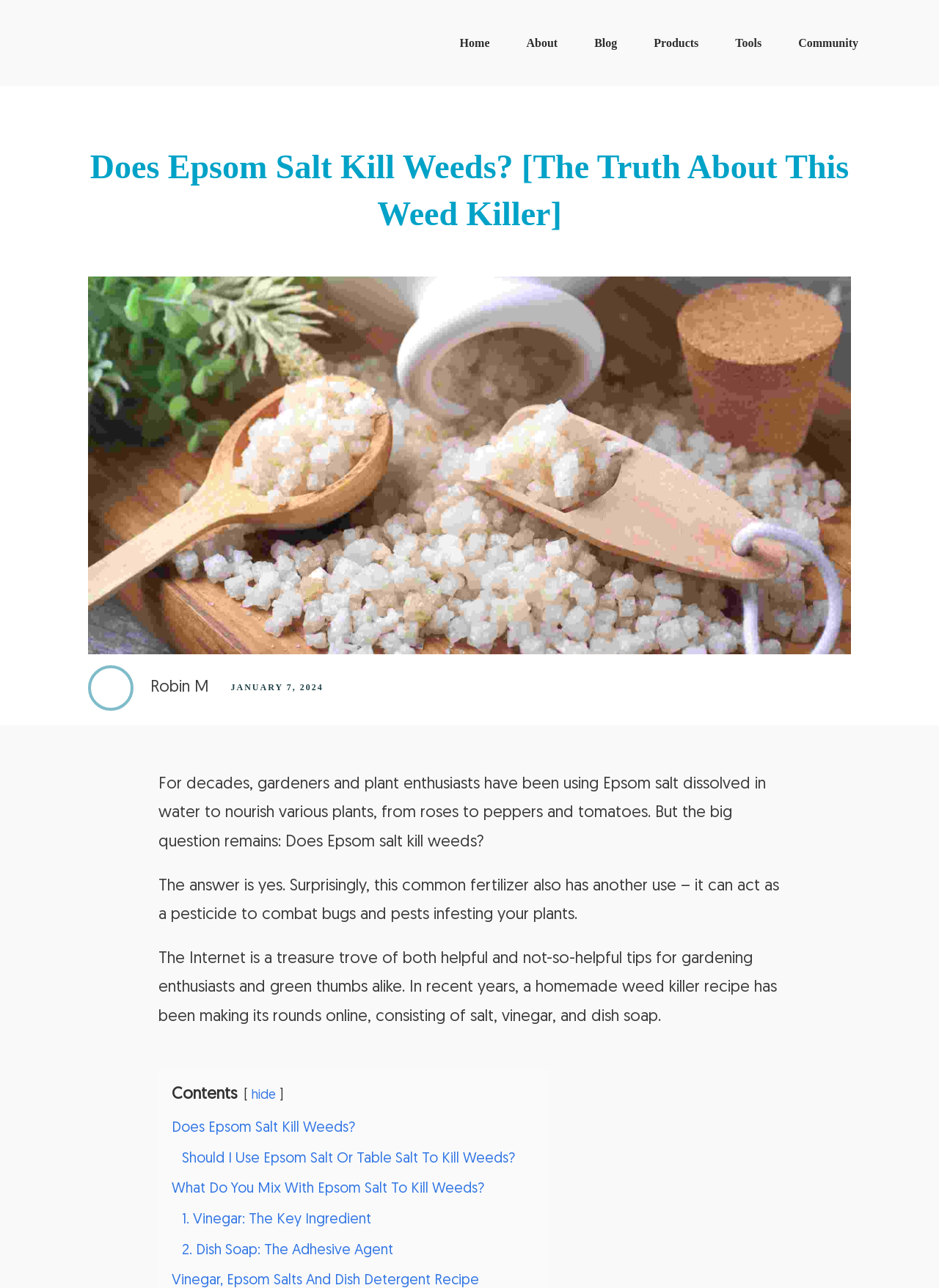Provide the bounding box for the UI element matching this description: "Products".

[0.696, 0.024, 0.744, 0.042]